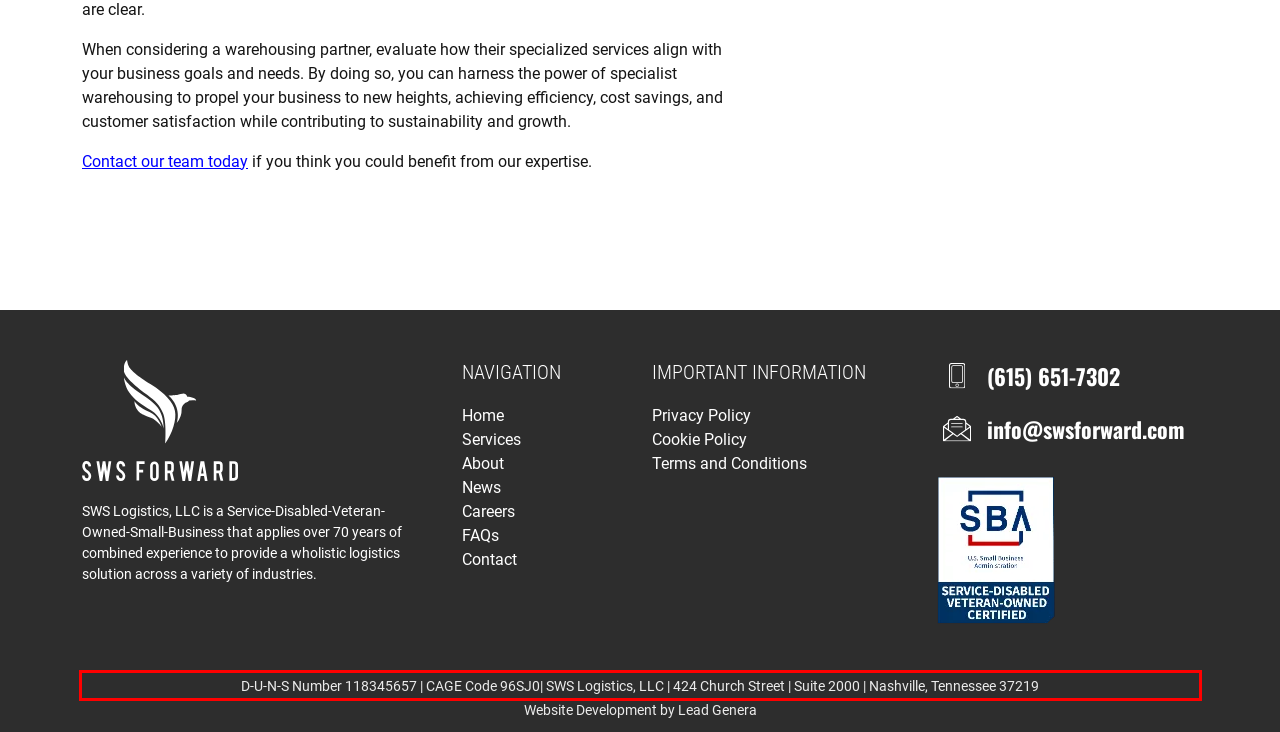In the screenshot of the webpage, find the red bounding box and perform OCR to obtain the text content restricted within this red bounding box.

D-U-N-S Number 118345657 | CAGE Code 96SJ0| SWS Logistics, LLC | 424 Church Street | Suite 2000 | Nashville, Tennessee 37219